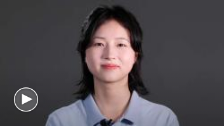What is the topic of the video segment?
From the image, respond with a single word or phrase.

maternal love